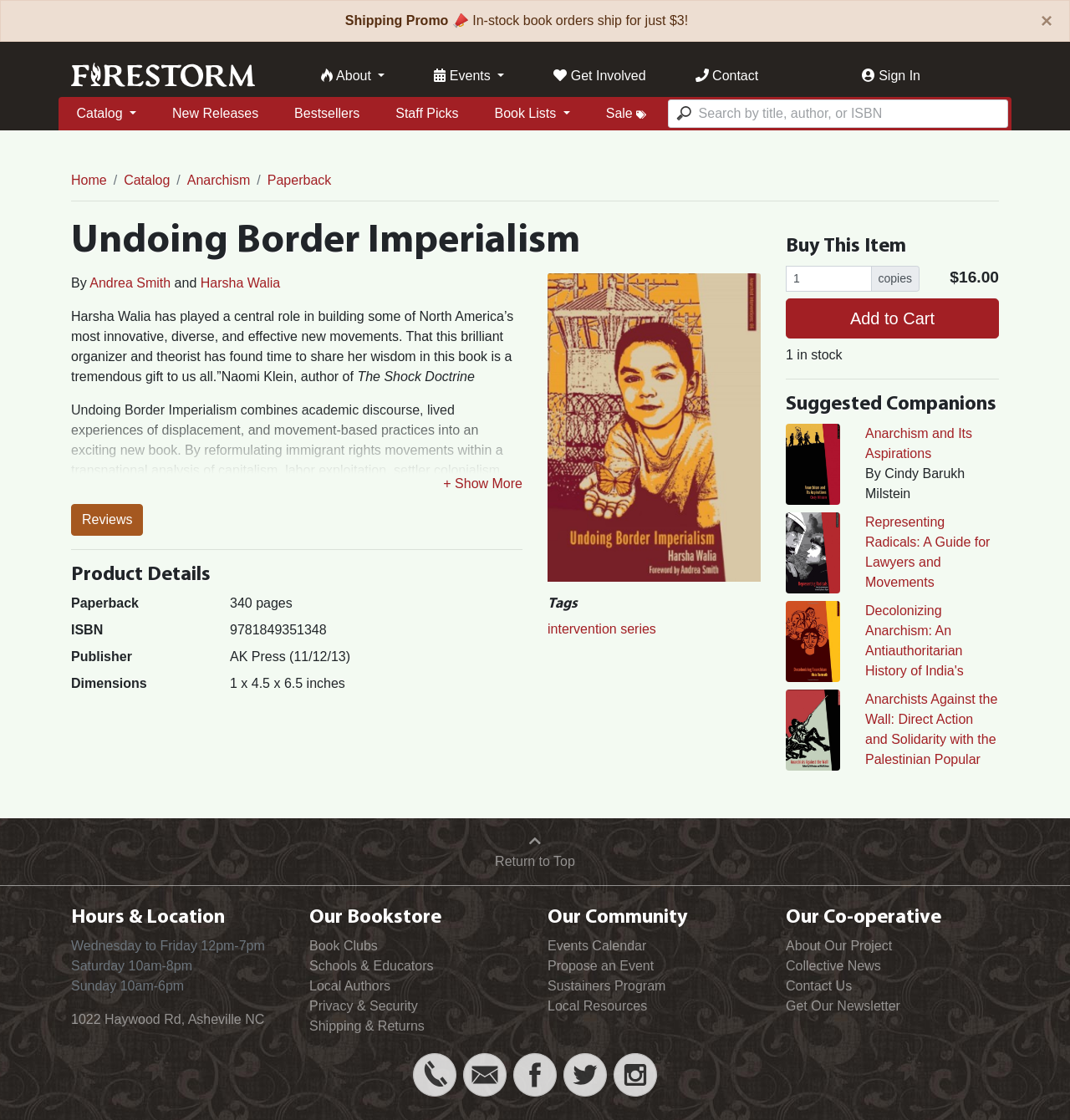Identify the bounding box coordinates necessary to click and complete the given instruction: "View product details".

[0.066, 0.503, 0.488, 0.524]